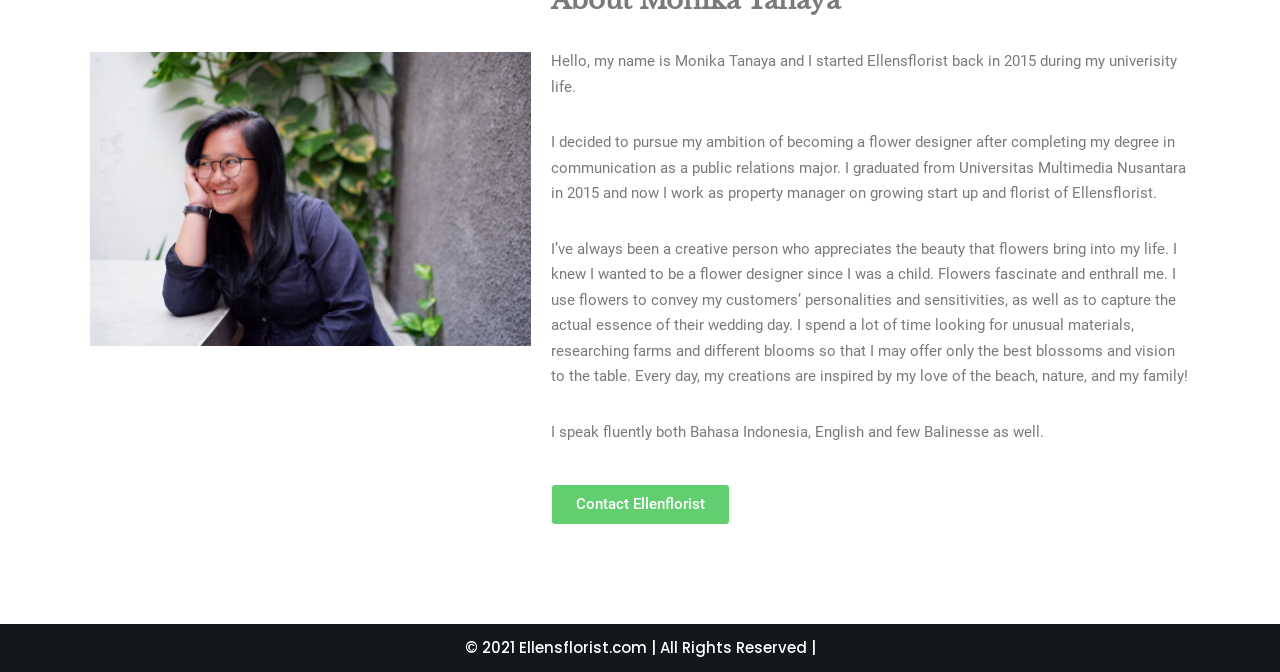Using floating point numbers between 0 and 1, provide the bounding box coordinates in the format (top-left x, top-left y, bottom-right x, bottom-right y). Locate the UI element described here: Contact Ellenflorist

[0.431, 0.722, 0.569, 0.78]